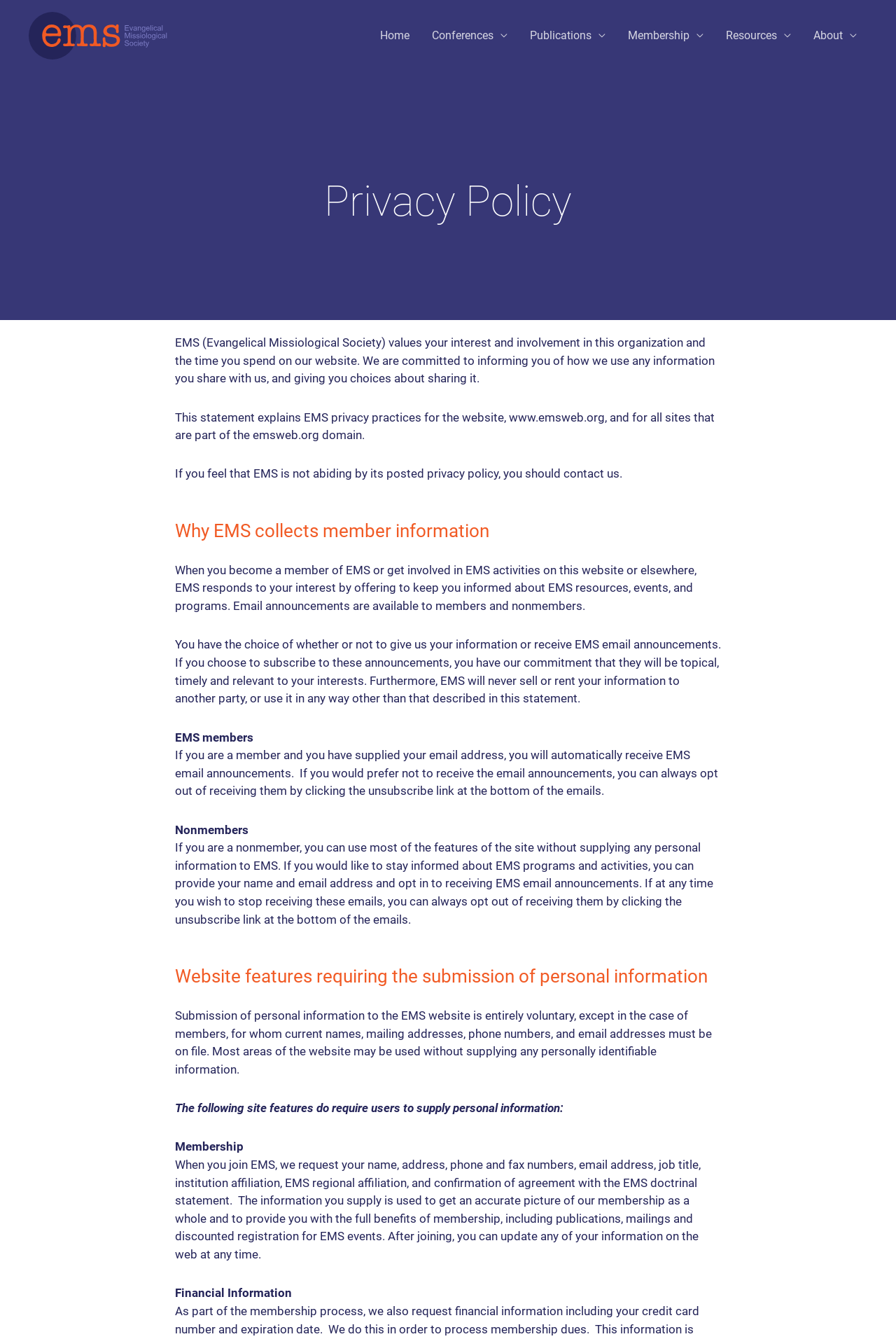Use a single word or phrase to answer the question: 
What is required to join EMS?

Name, address, phone and fax numbers, email address, etc.